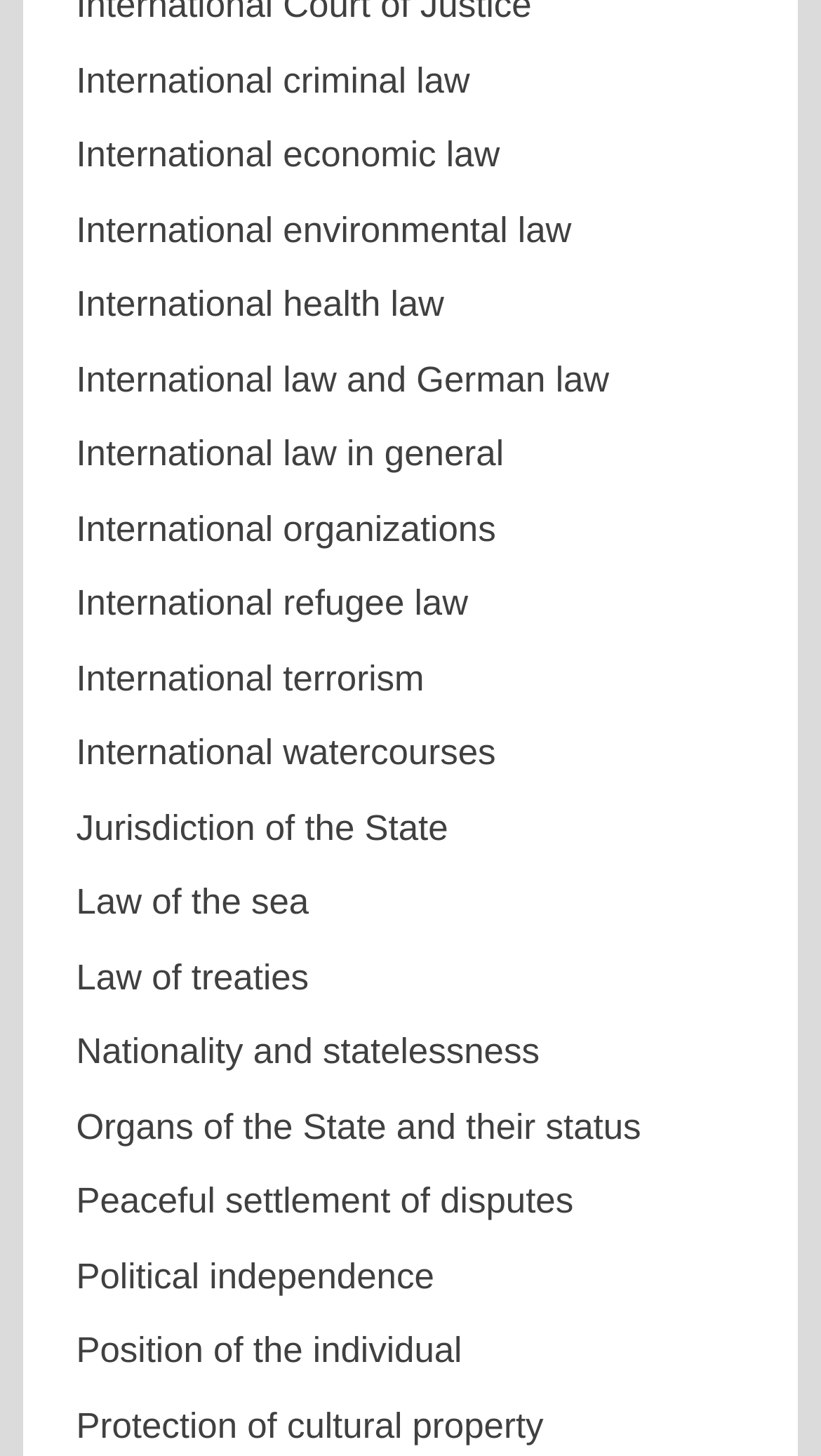What is the longest link text on this webpage?
Using the information from the image, give a concise answer in one word or a short phrase.

Organs of the State and their status